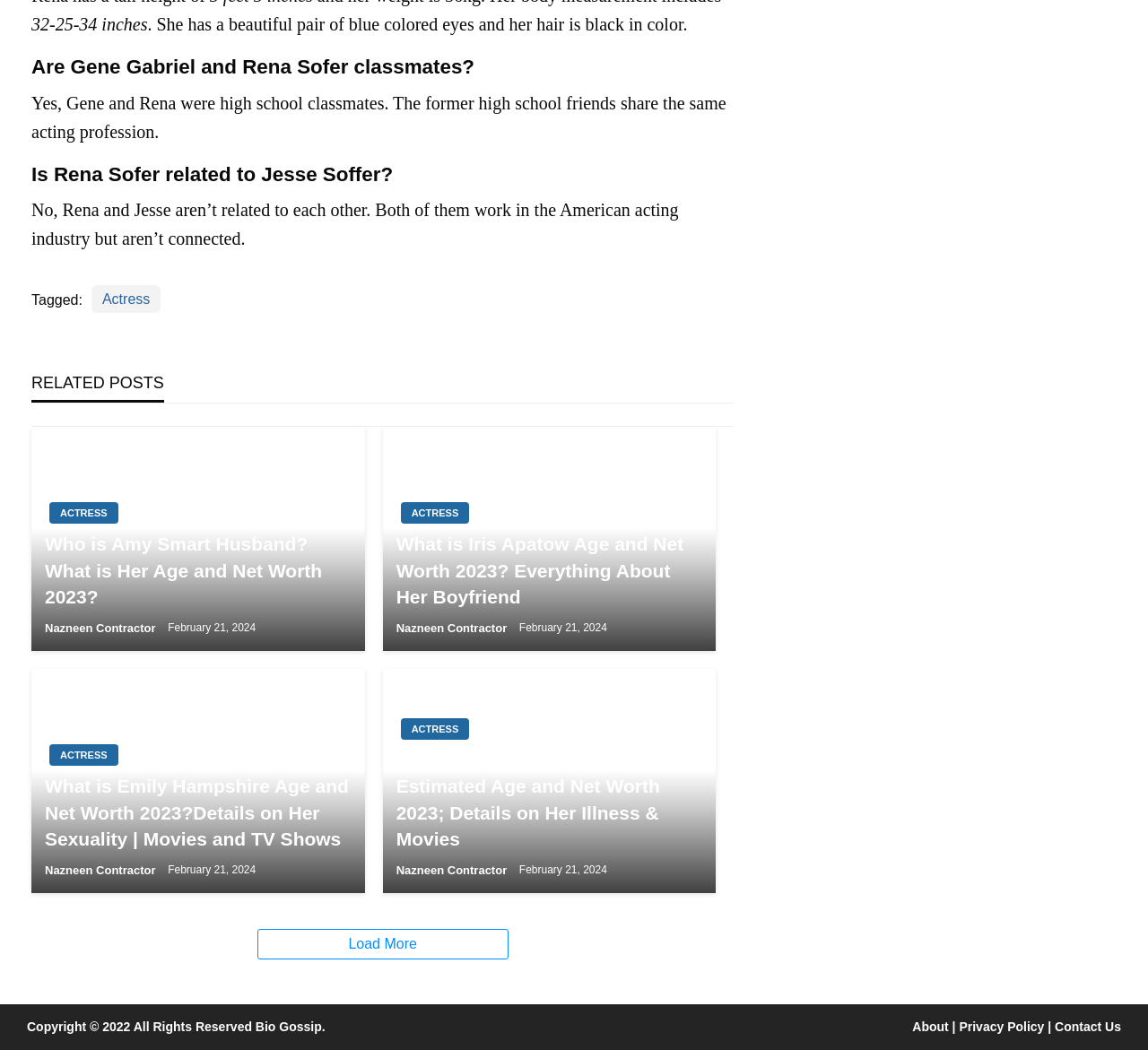Please identify the bounding box coordinates of the element I need to click to follow this instruction: "Sign in to the website".

None